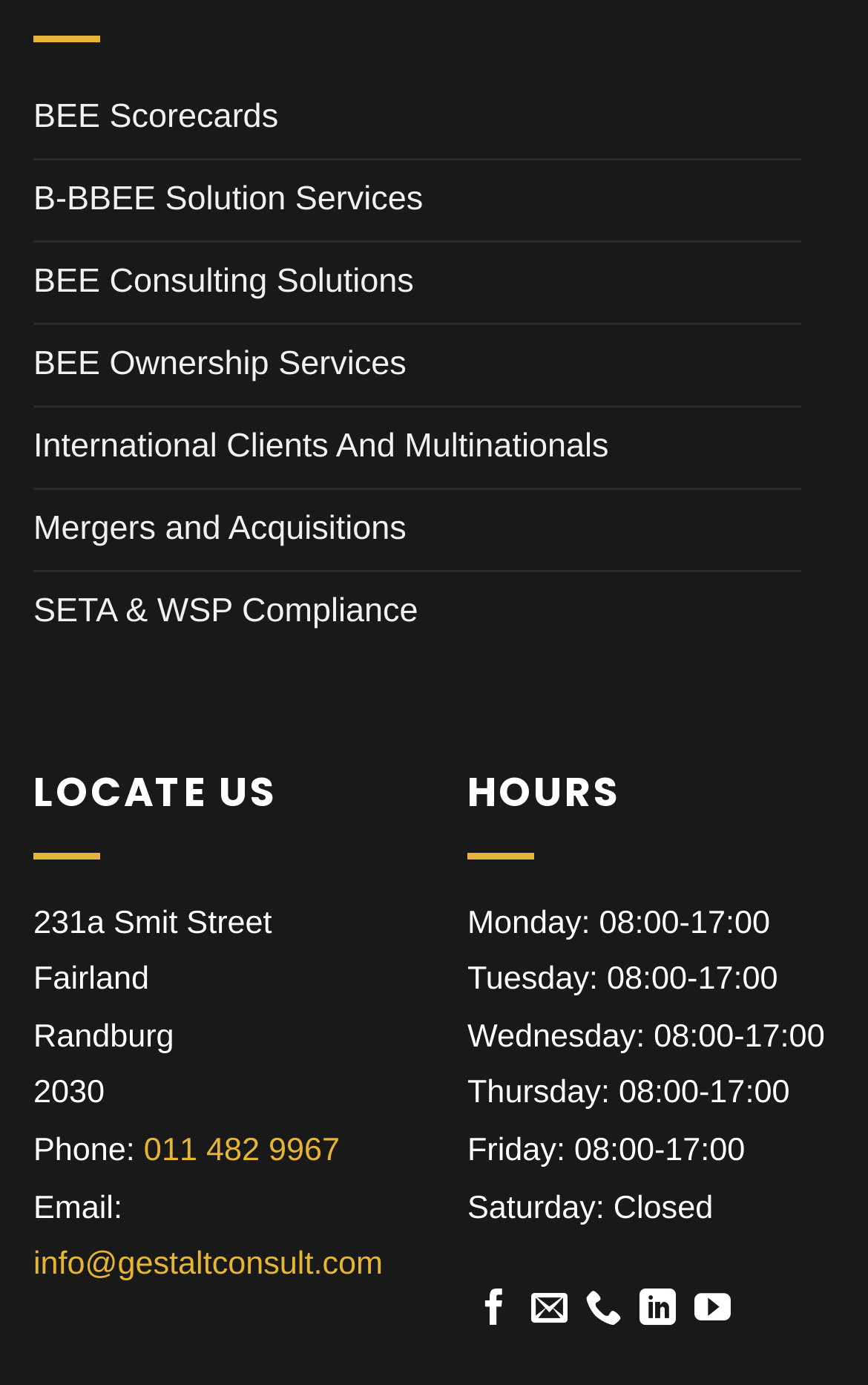Find the bounding box coordinates of the area that needs to be clicked in order to achieve the following instruction: "Visit Admin's profile". The coordinates should be specified as four float numbers between 0 and 1, i.e., [left, top, right, bottom].

None